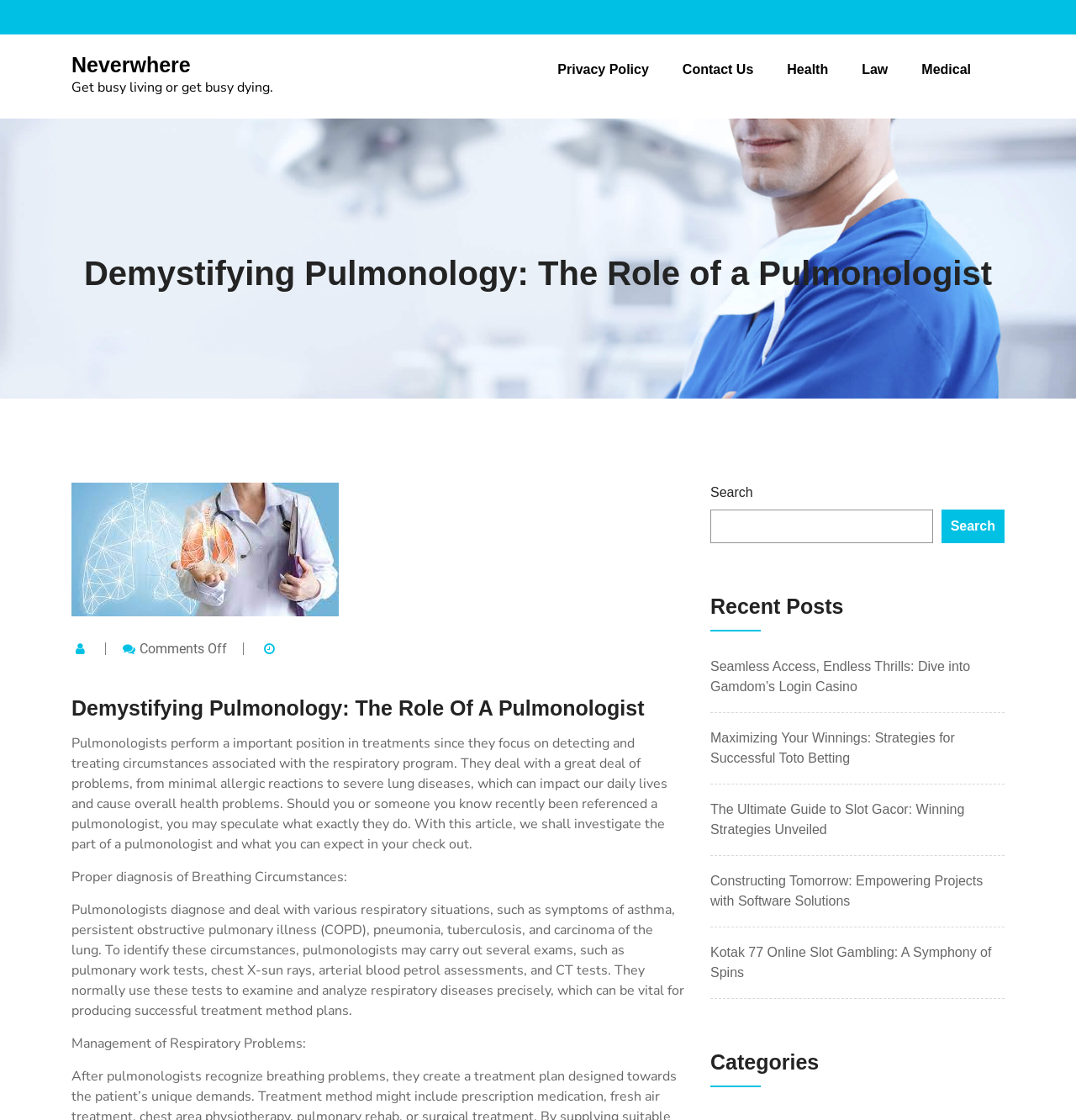Determine the bounding box coordinates for the clickable element required to fulfill the instruction: "Check the 'Recent Posts'". Provide the coordinates as four float numbers between 0 and 1, i.e., [left, top, right, bottom].

[0.66, 0.53, 0.934, 0.564]